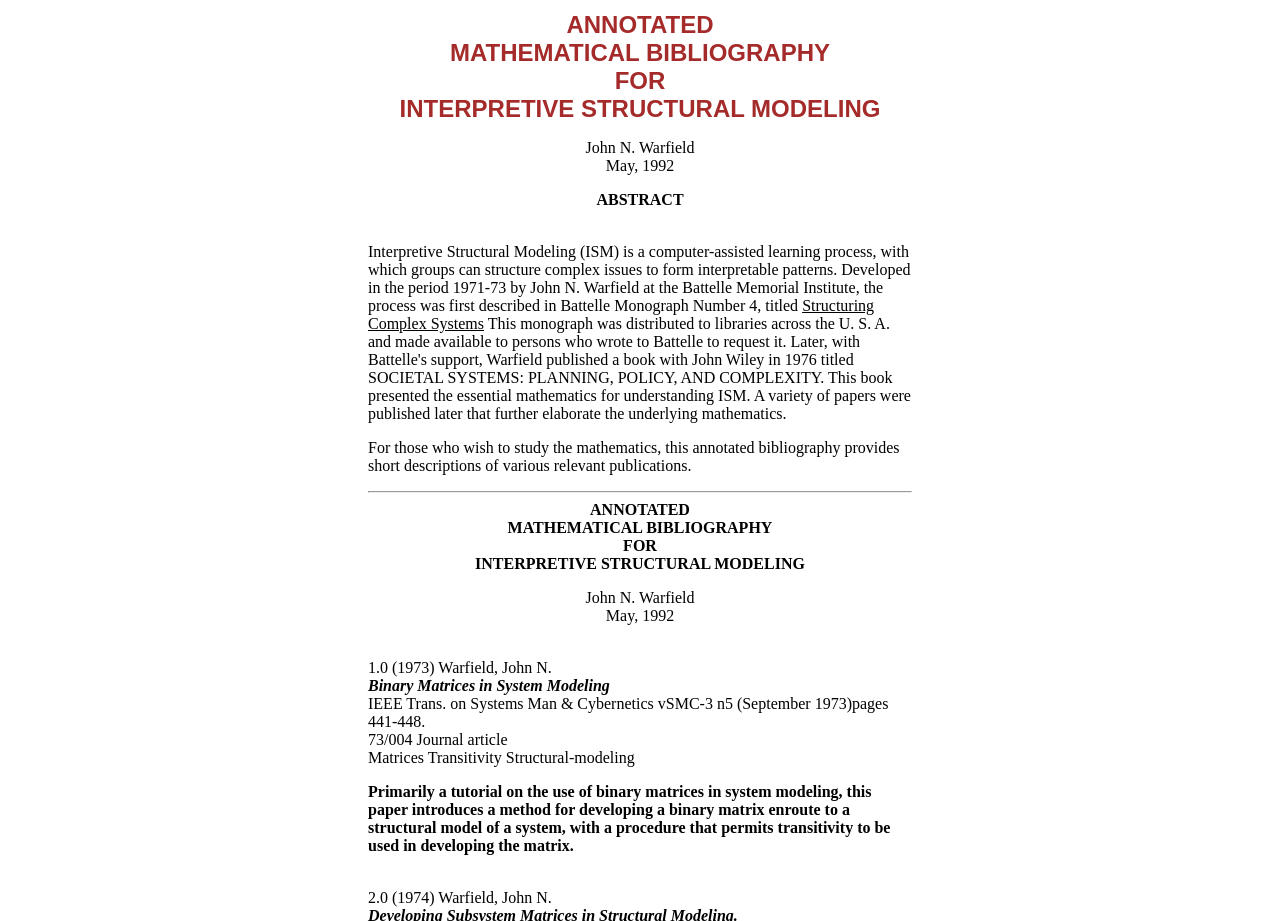What is the date of the abstract?
Using the information from the image, give a concise answer in one word or a short phrase.

May, 1992